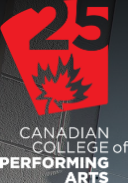What is the name of the institution?
Look at the image and respond to the question as thoroughly as possible.

The institution's name, 'CANADIAN COLLEGE of PERFORMING ARTS', is displayed below the emblem in the logo, highlighting its commitment to arts education.